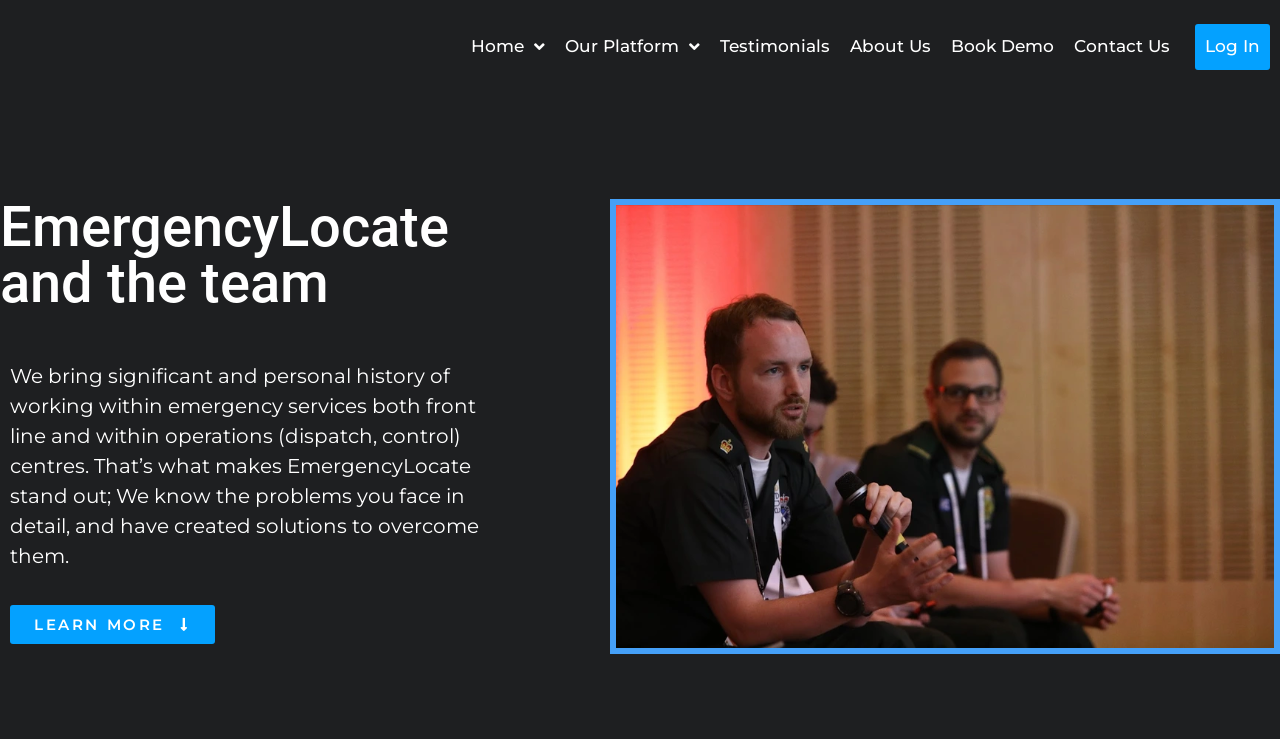Identify the coordinates of the bounding box for the element described below: "Home". Return the coordinates as four float numbers between 0 and 1: [left, top, right, bottom].

[0.36, 0.032, 0.434, 0.093]